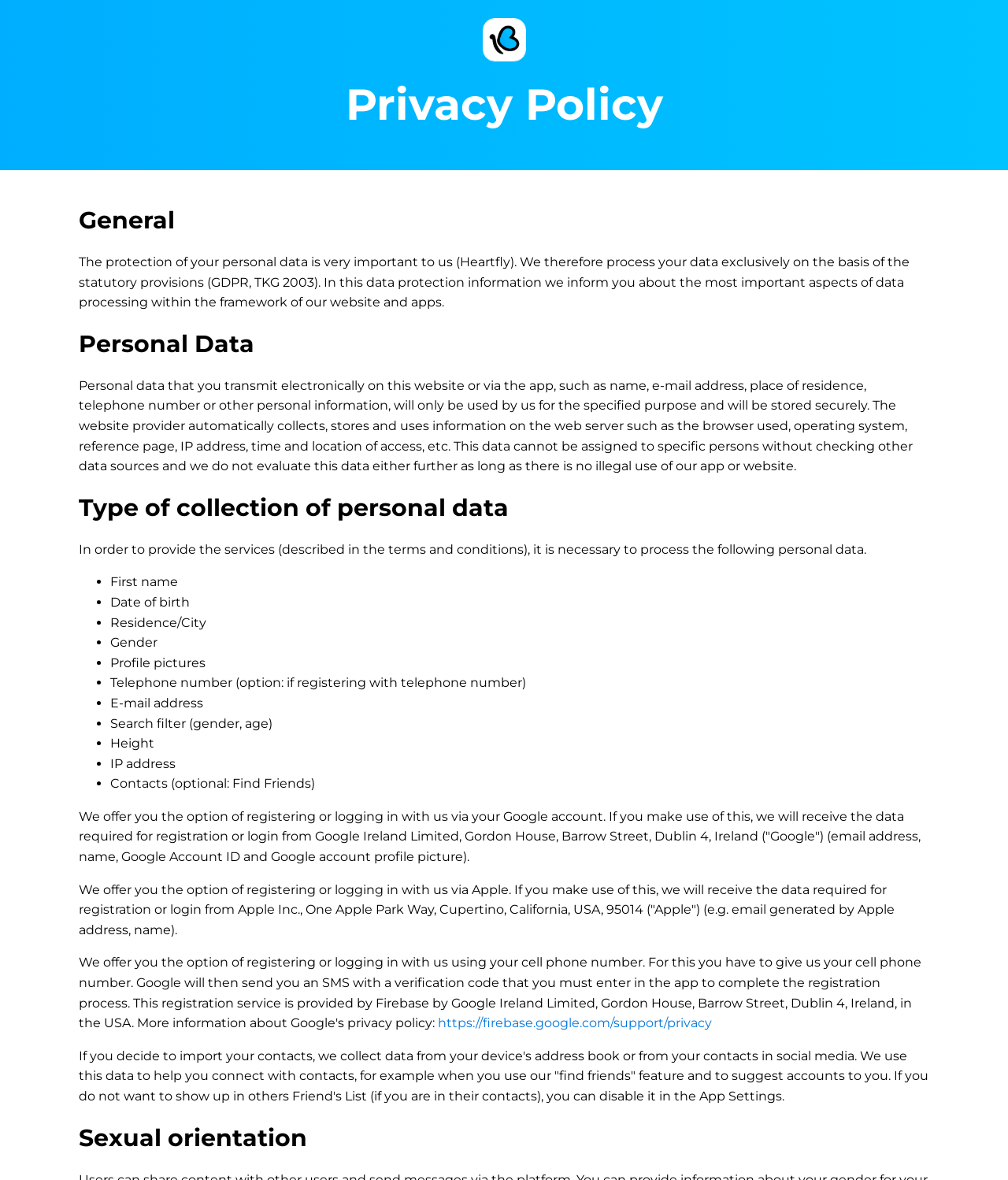Can users register or log in with their Google account?
Provide a detailed and well-explained answer to the question.

According to the webpage, users have the option to register or log in with their Google account, which allows the website to receive the necessary data for registration or login from Google.